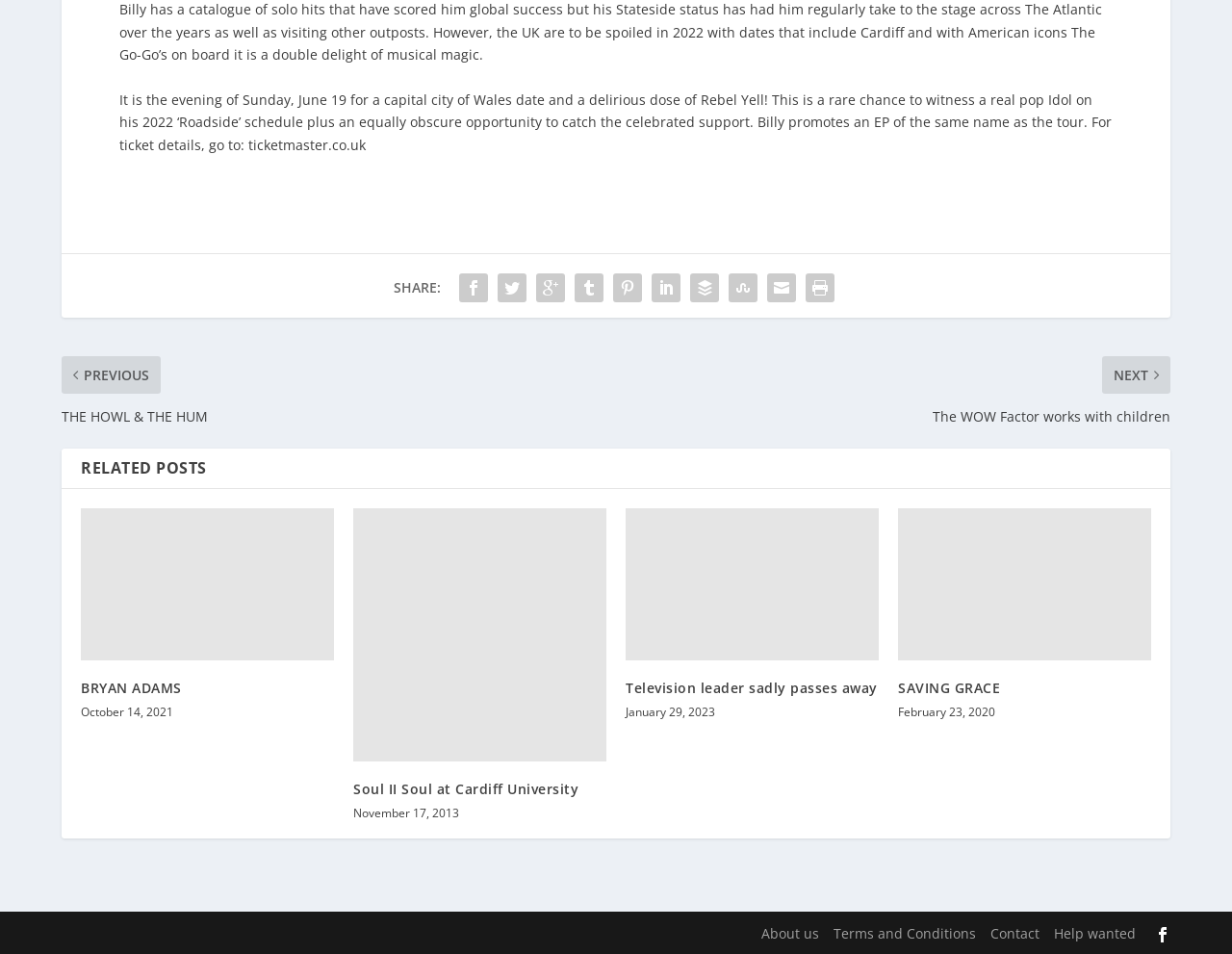Please locate the bounding box coordinates of the element that should be clicked to complete the given instruction: "Get ticket details".

[0.097, 0.081, 0.902, 0.148]